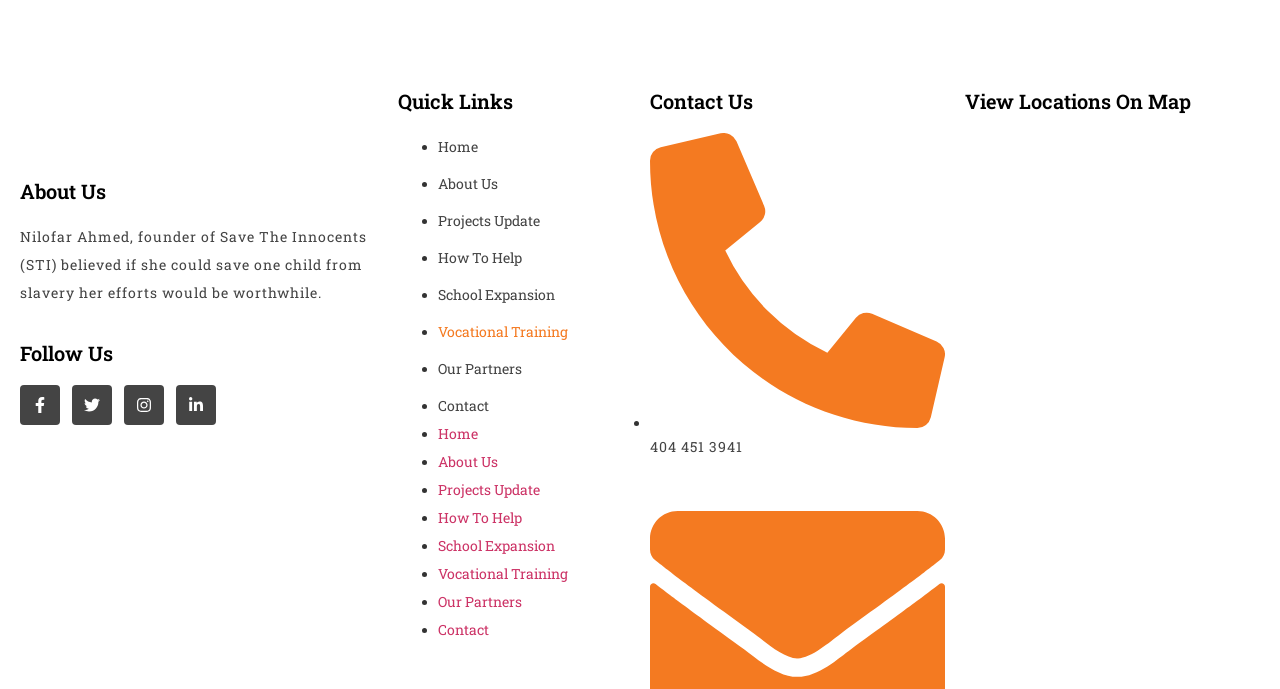Show the bounding box coordinates for the HTML element described as: "How To Help".

[0.342, 0.36, 0.408, 0.388]